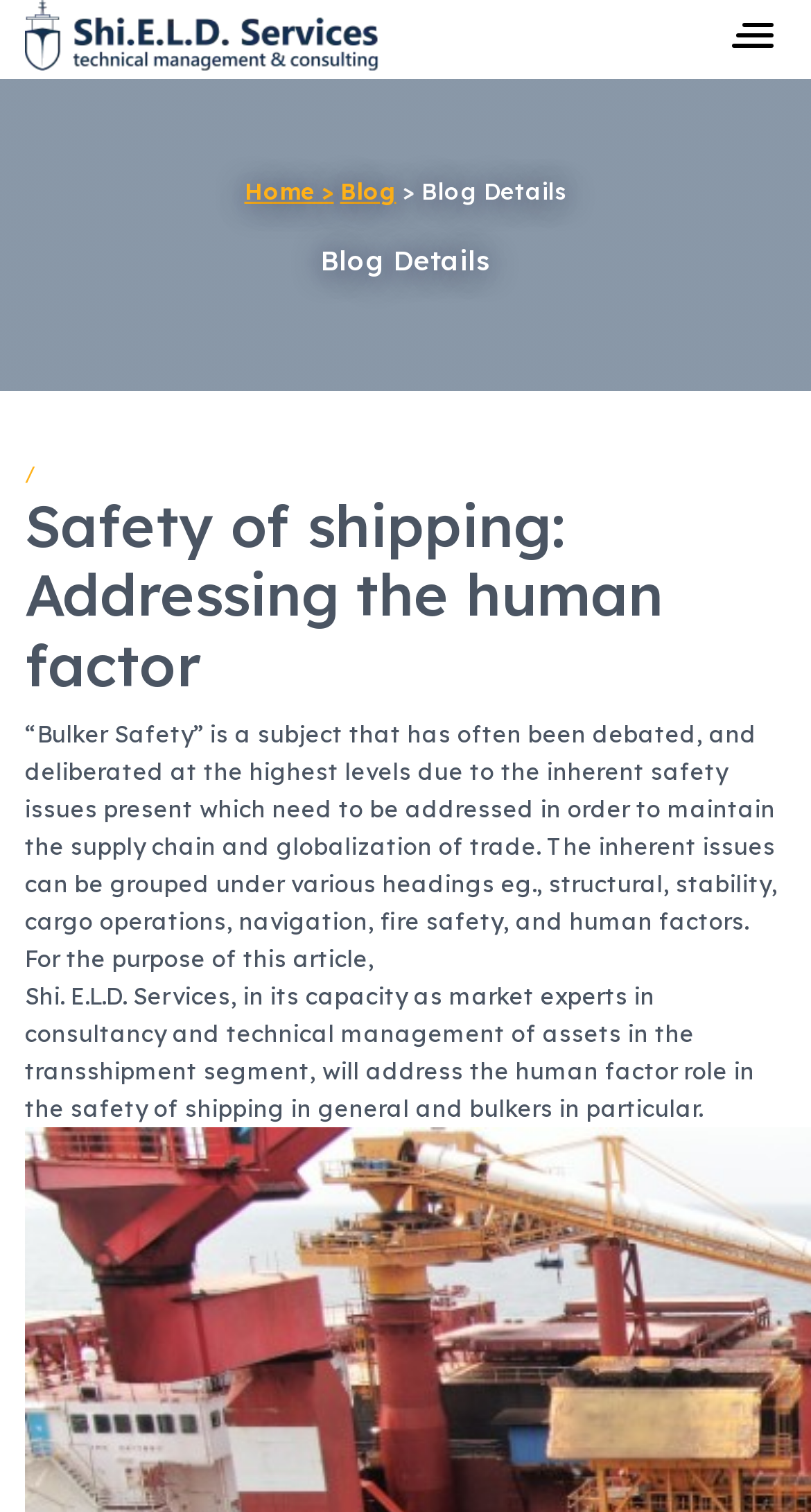What is the role of Shi. E.L.D. Services?
Please provide a single word or phrase answer based on the image.

Market experts in consultancy